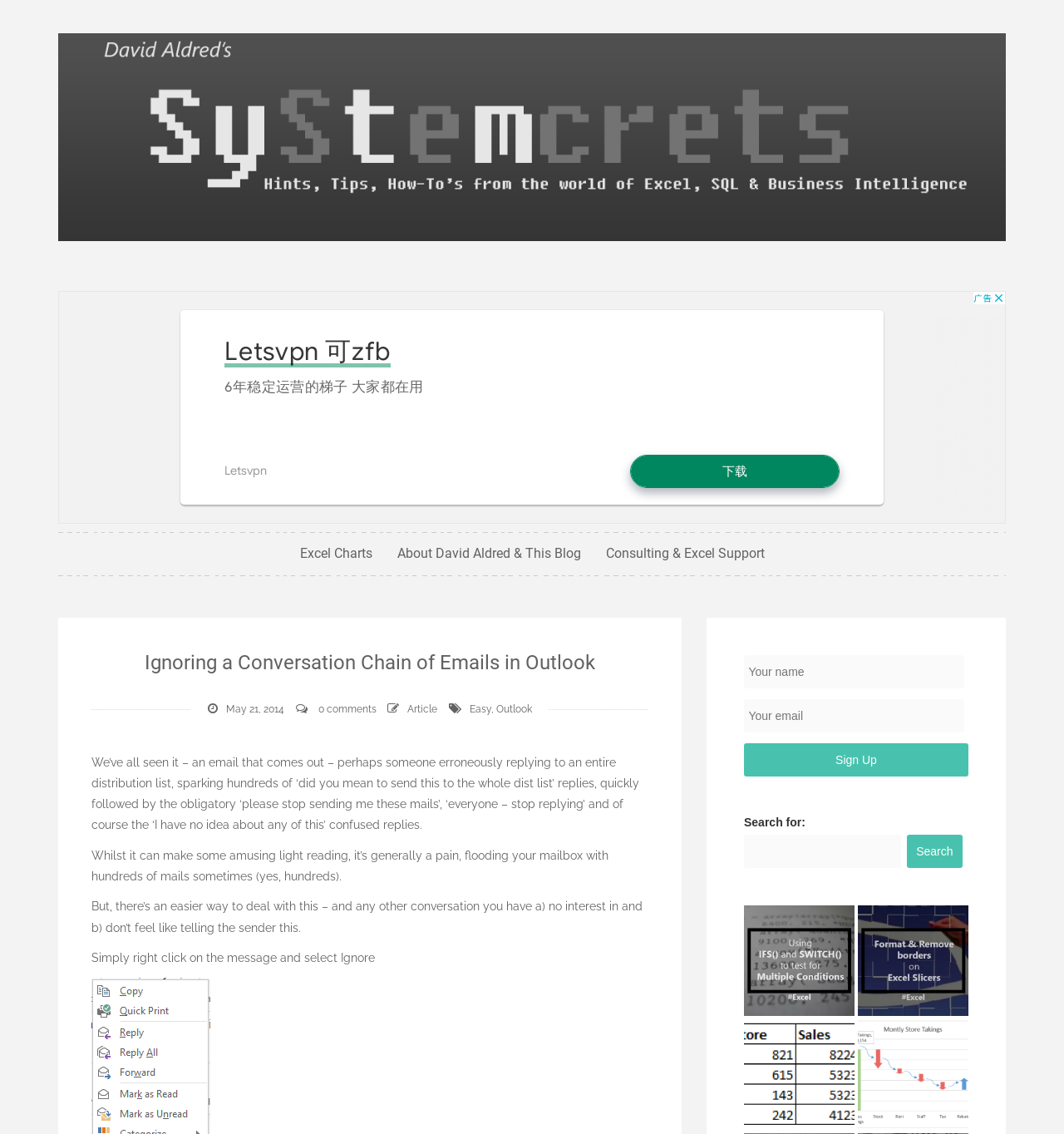Pinpoint the bounding box coordinates of the clickable area needed to execute the instruction: "Click the 'Excel Charts' link". The coordinates should be specified as four float numbers between 0 and 1, i.e., [left, top, right, bottom].

[0.282, 0.48, 0.35, 0.497]